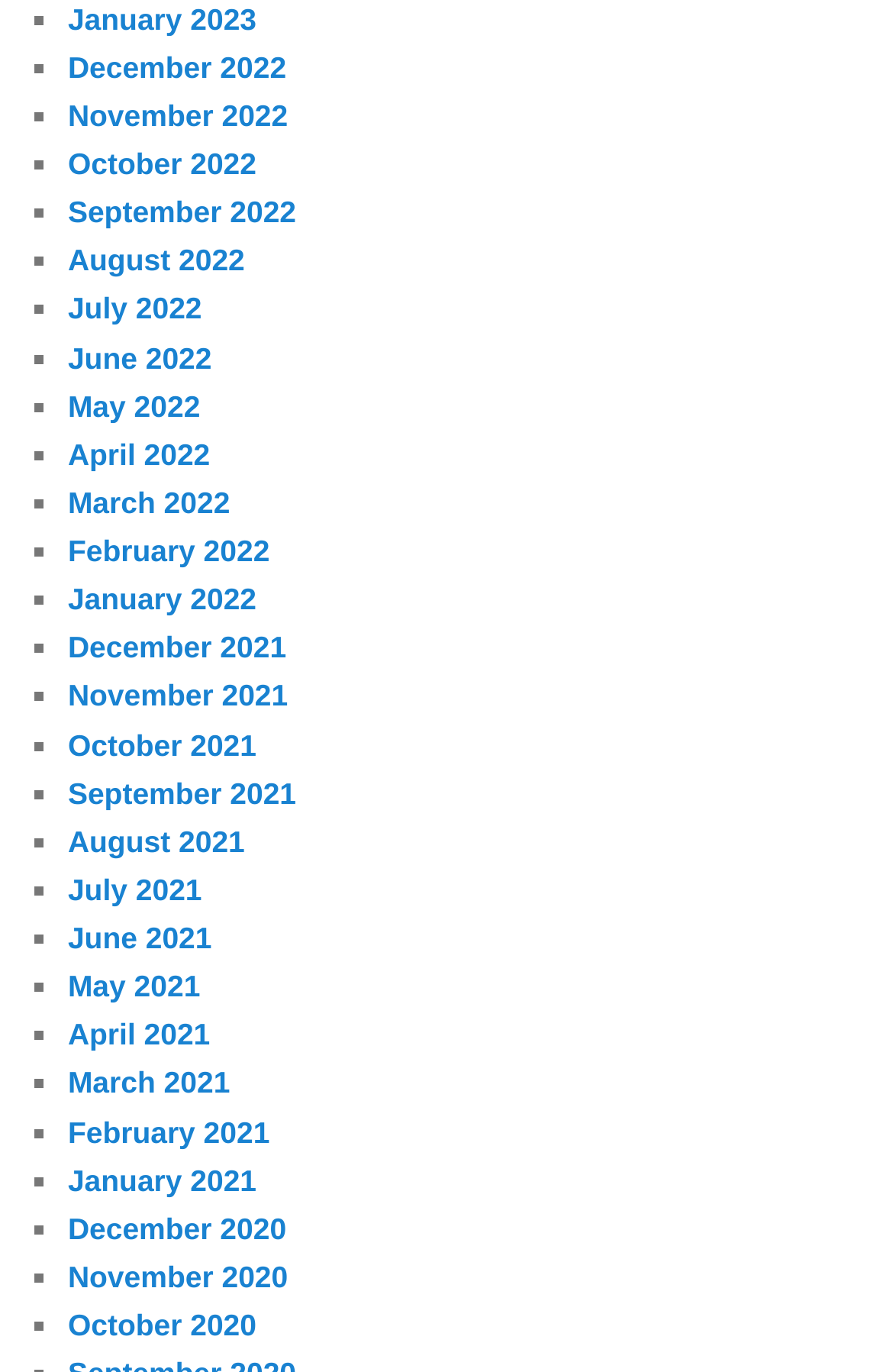How many list markers are there on the page?
Based on the image, give a concise answer in the form of a single word or short phrase.

24